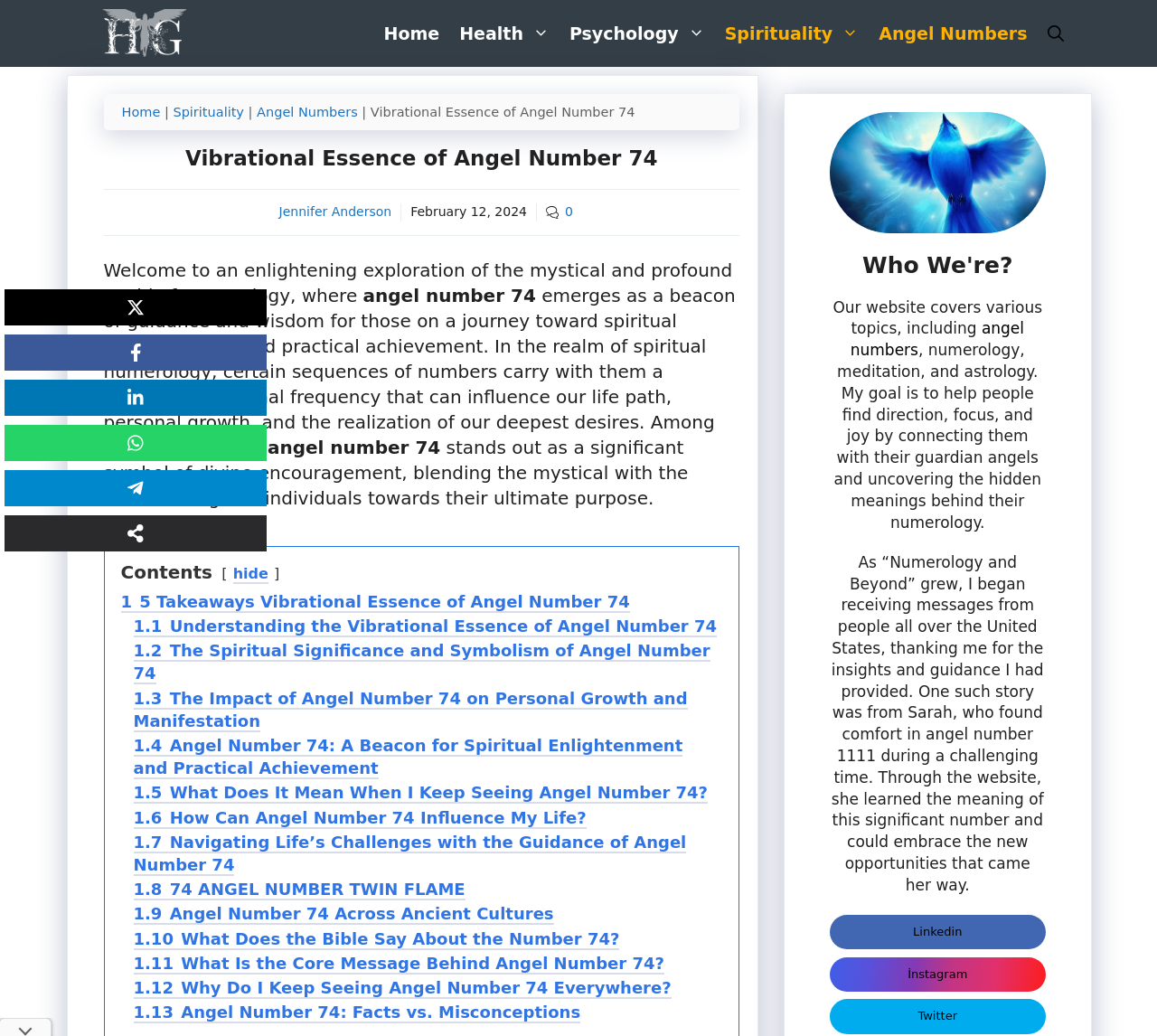Determine the bounding box coordinates for the HTML element described here: "Shipping & Delivery".

None